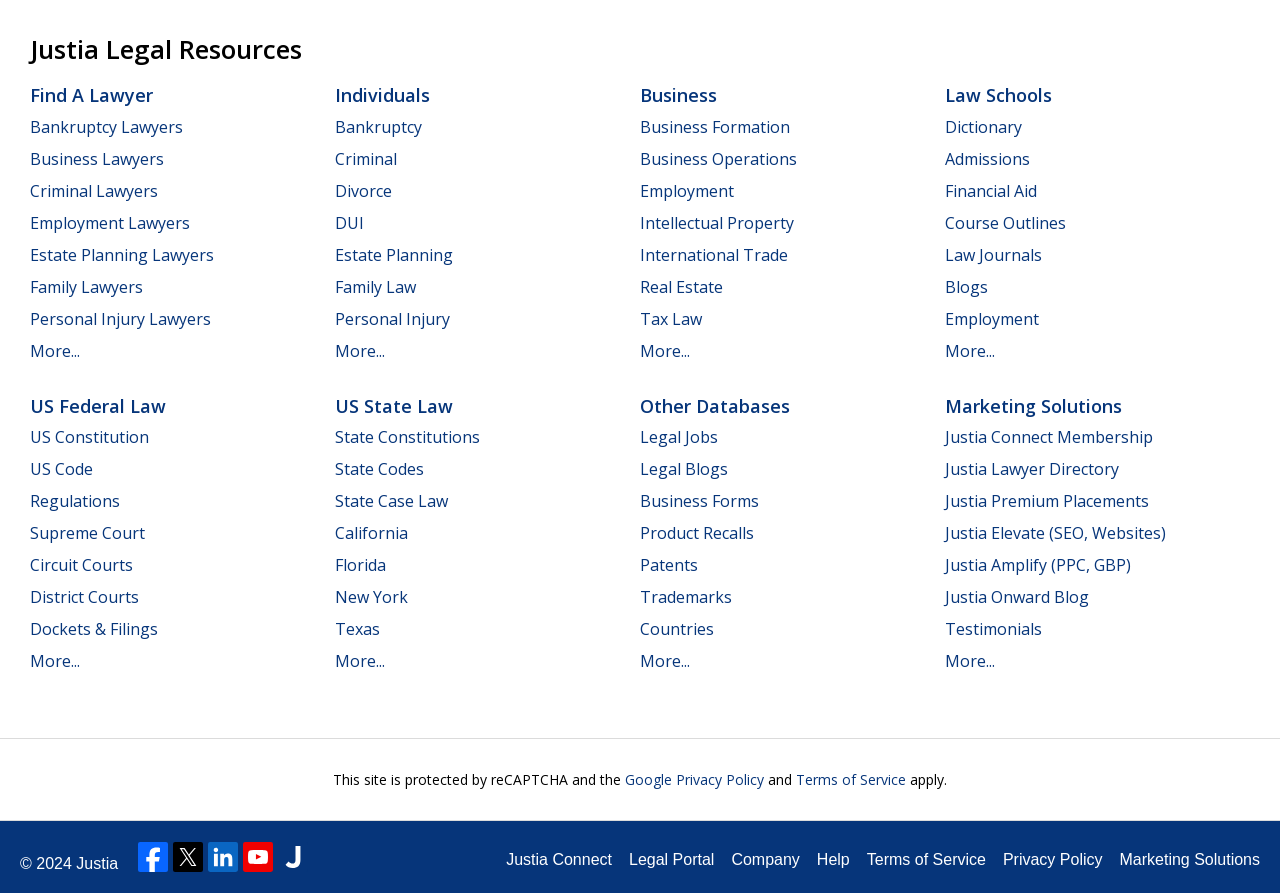Locate the bounding box coordinates of the area where you should click to accomplish the instruction: "Visit Facebook page".

[0.108, 0.943, 0.131, 0.977]